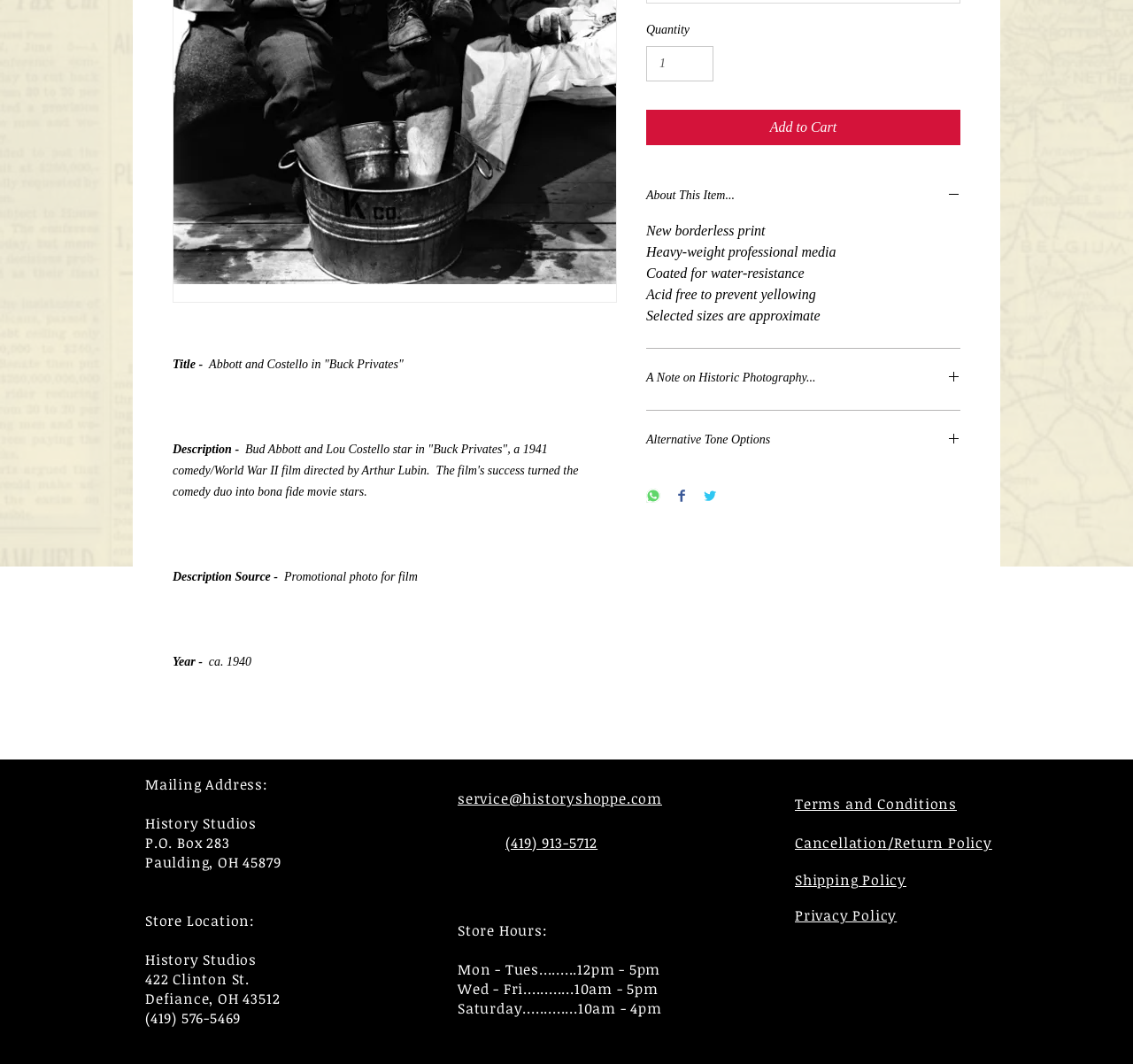Locate the bounding box of the user interface element based on this description: "A Note on Historic Photography...".

[0.57, 0.348, 0.848, 0.365]